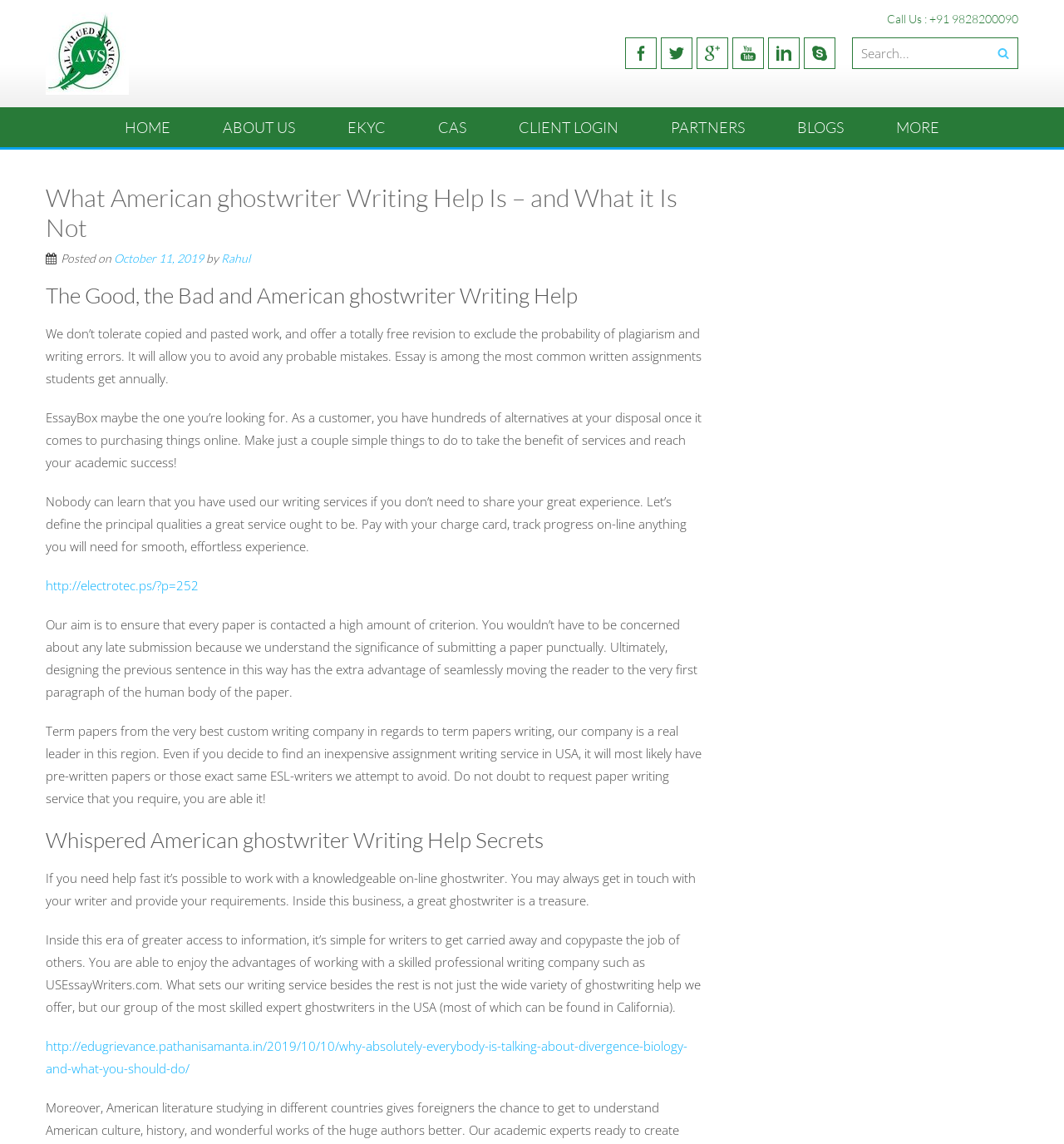How many headings are there in the article?
Refer to the image and provide a thorough answer to the question.

There are four headings in the article, each represented by a heading element. They are 'What American ghostwriter Writing Help Is – and What it Is Not', 'The Good, the Bad and American ghostwriter Writing Help', 'Whispered American ghostwriter Writing Help Secrets', and other subheadings.